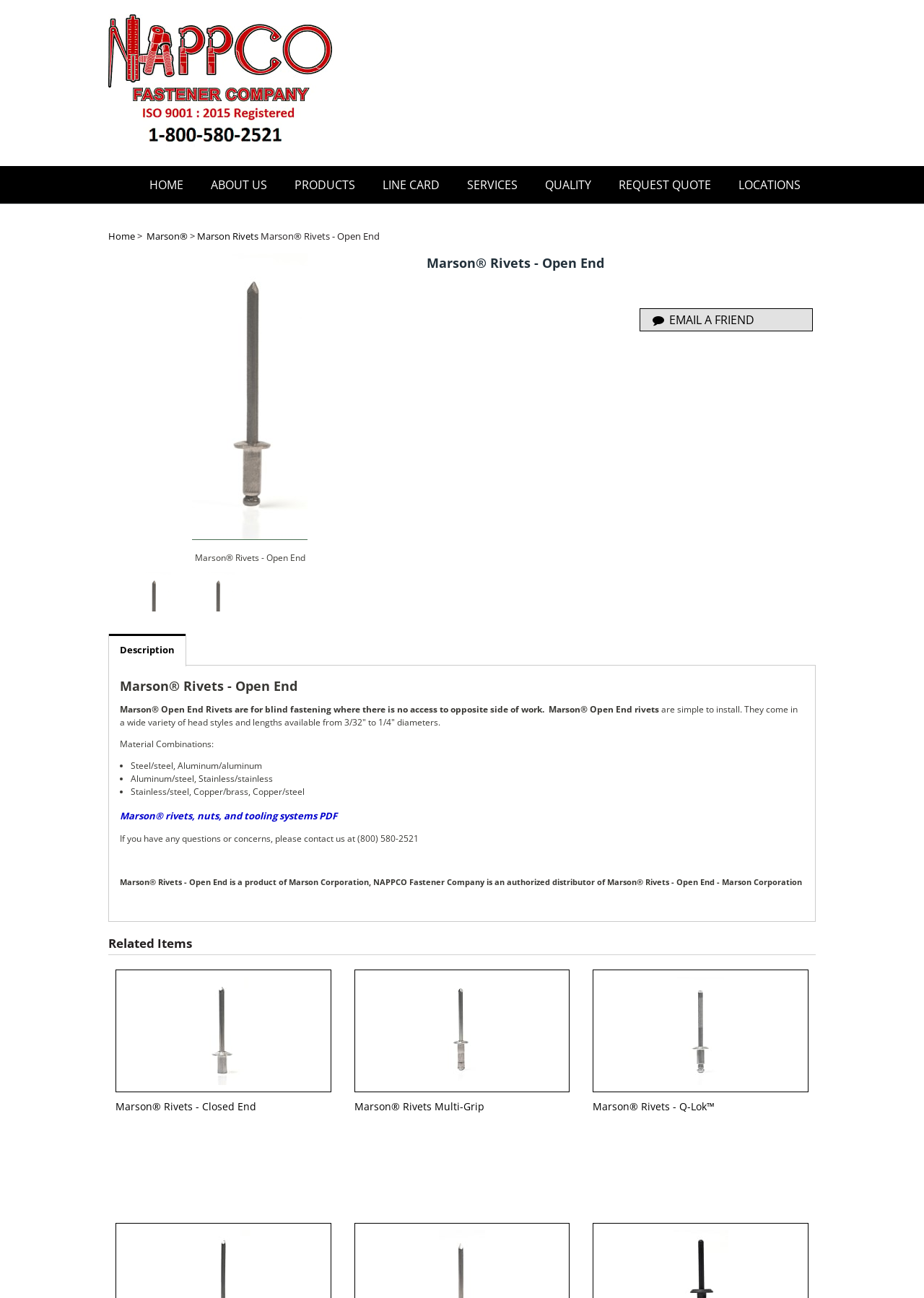Determine the bounding box coordinates of the region I should click to achieve the following instruction: "view related item Marson Rivets - Closed End". Ensure the bounding box coordinates are four float numbers between 0 and 1, i.e., [left, top, right, bottom].

[0.125, 0.847, 0.277, 0.858]